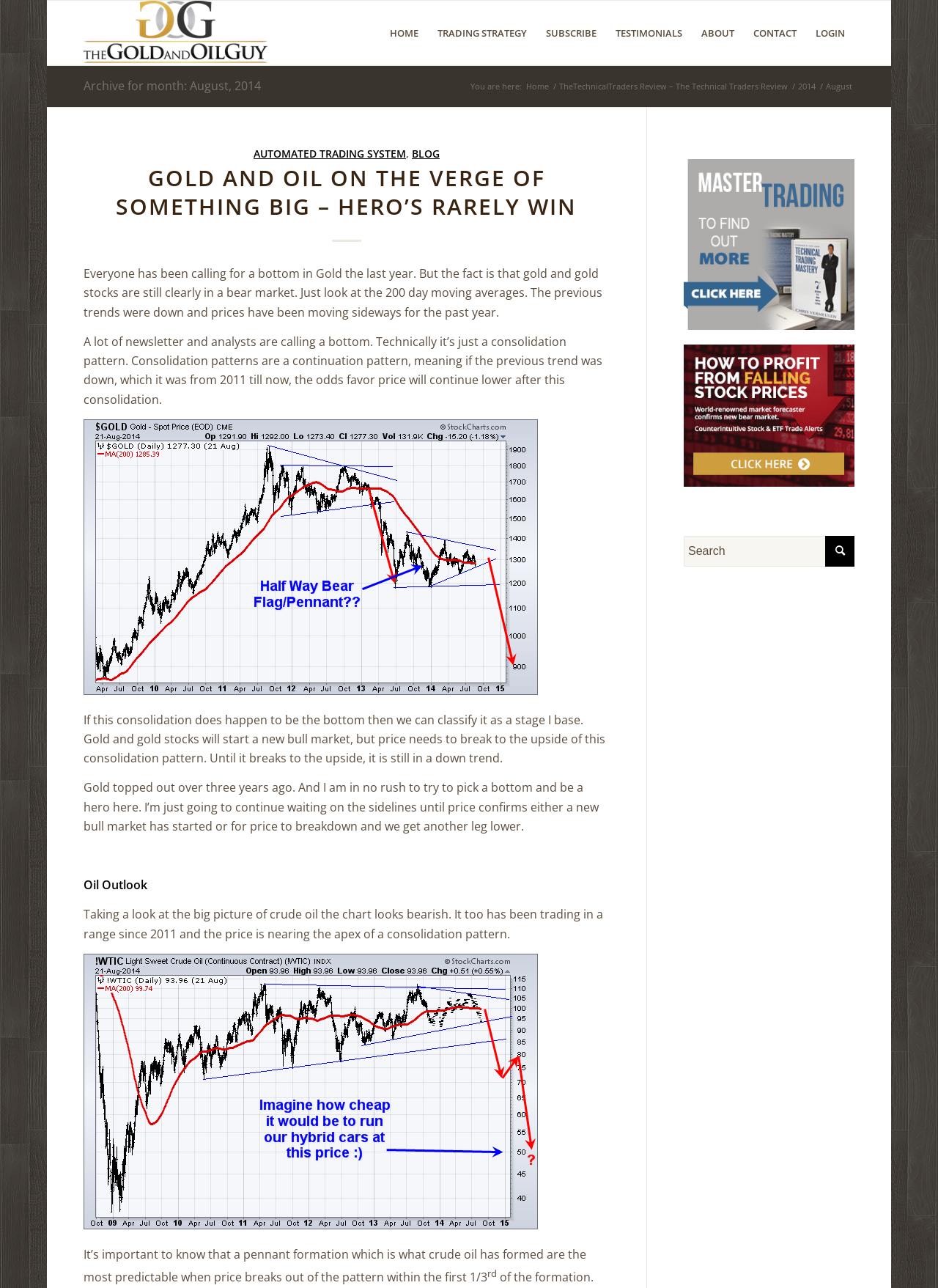Please locate the UI element described by "alt="Technical Trading Mastery"" and provide its bounding box coordinates.

[0.729, 0.368, 0.911, 0.381]